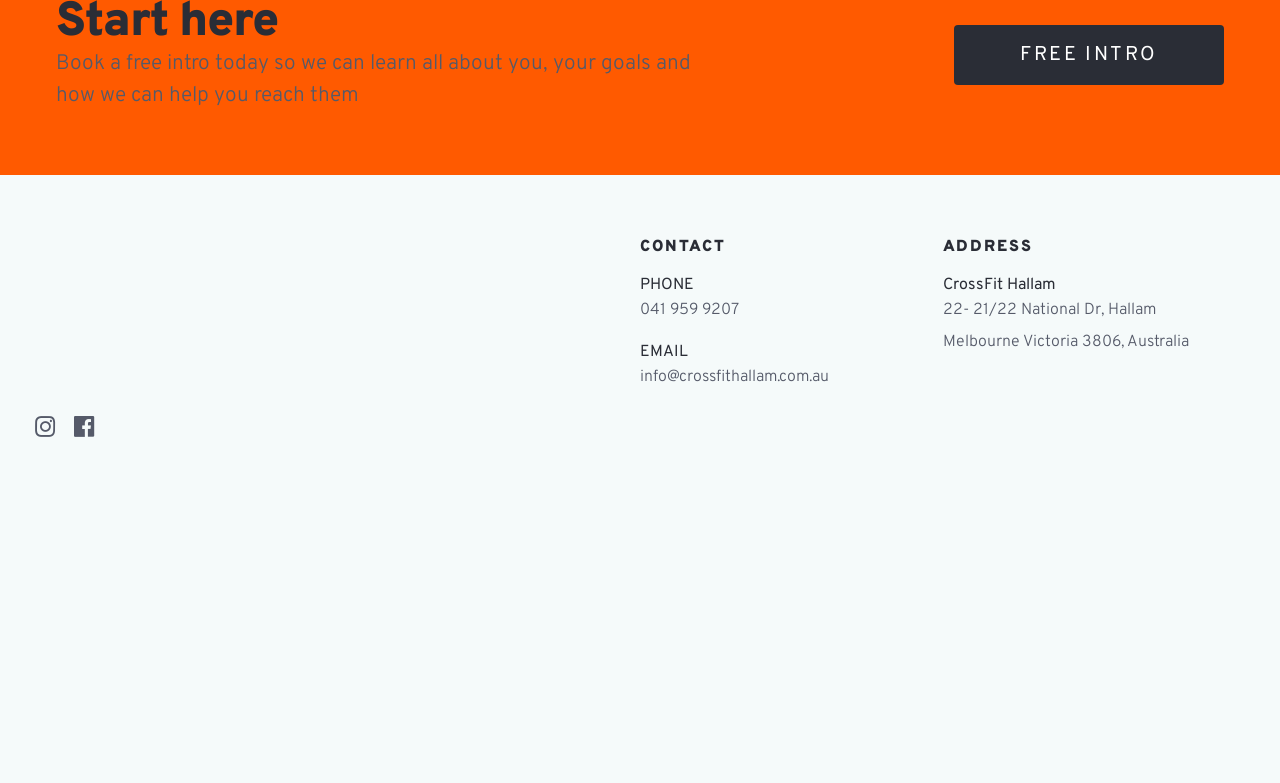Please find the bounding box coordinates (top-left x, top-left y, bottom-right x, bottom-right y) in the screenshot for the UI element described as follows: 041 959 9207

[0.5, 0.383, 0.577, 0.409]